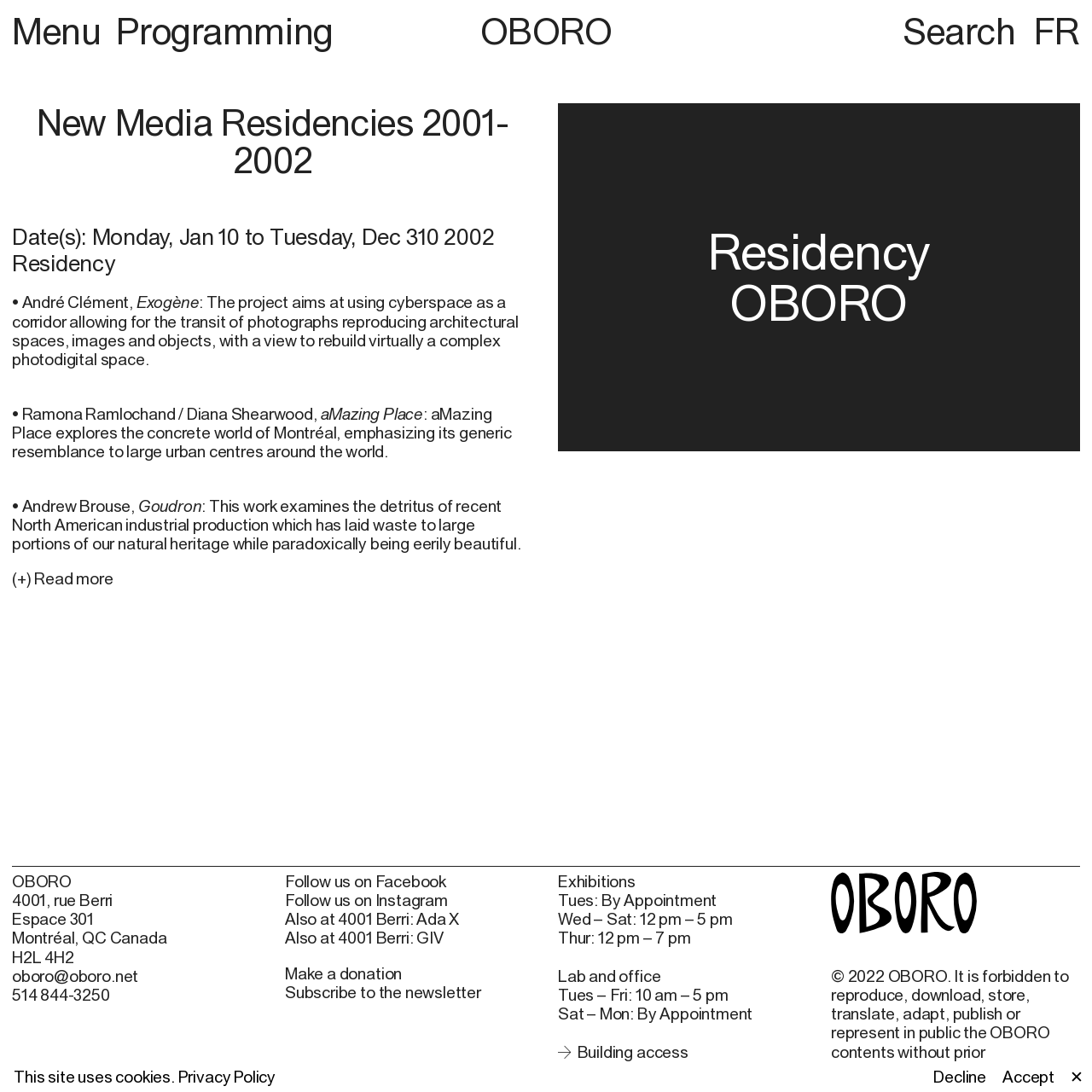Generate a thorough caption detailing the webpage content.

The webpage is about New Media Residencies 2001-2002 at OBORO, a media arts organization. At the top left corner, there is a menu button and a series of links, including "Programming" and "OBORO". On the top right corner, there is a search bar and a language selection link "FR". 

Below the top navigation bar, there is a main content area that takes up most of the page. It starts with a heading "New Media Residencies 2001-2002" followed by a subheading "Date(s): Monday, Jan 10 to Tuesday, Dec 31 2002" and another subheading "Residency". 

The main content area is divided into three sections, each describing a different residency project. The first project is by André Clément, titled "Exogène", which aims to use cyberspace to rebuild virtually a complex photodigital space. The second project is by Ramona Ramlochand and Diana Shearwood, titled "aMazing Place", which explores the concrete world of Montréal. The third project is by Andrew Brouse, titled "Goudron", which examines the detritus of recent North American industrial production. Each project description has a "(+) Read more" button below it.

On the right side of the main content area, there is a sidebar with the title "Residency" and the organization's name "OBORO". 

At the bottom of the page, there is a footer section that contains the organization's contact information, including address, phone number, and email. There are also links to follow OBORO on Facebook and Instagram, as well as links to other related websites. Additionally, there is a section that lists the exhibition hours and lab and office hours. 

There is an OBORO logo image on the bottom right corner of the page. Below the logo, there is a copyright notice and a link to the privacy policy. 

Finally, at the very bottom of the page, there is a notification about the use of cookies on the site, with links to the privacy policy and buttons to accept or decline cookies.